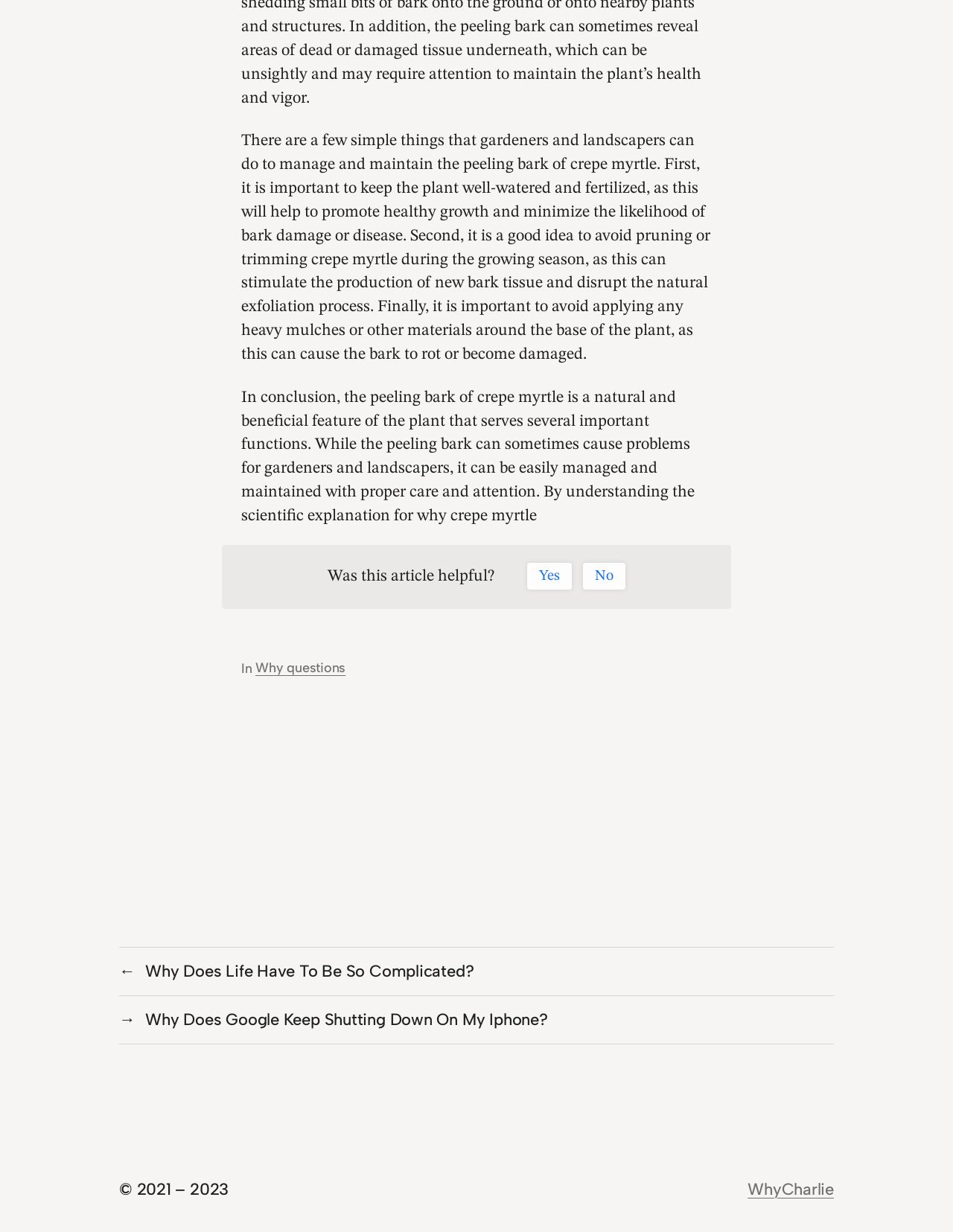Respond to the following question using a concise word or phrase: 
What is the function of the '←' and '→' links?

Pagination